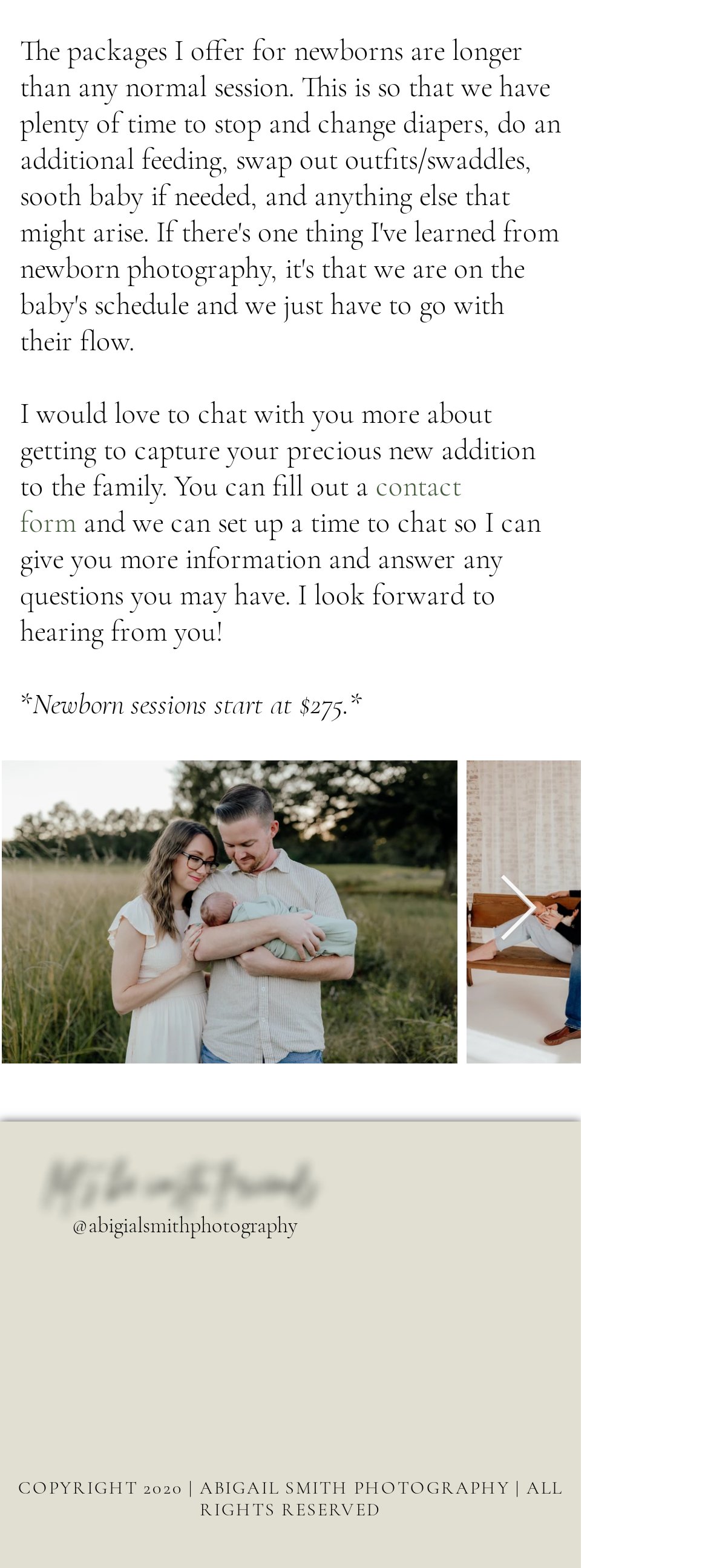Provide a single word or phrase to answer the given question: 
What is the starting price of newborn sessions?

$275